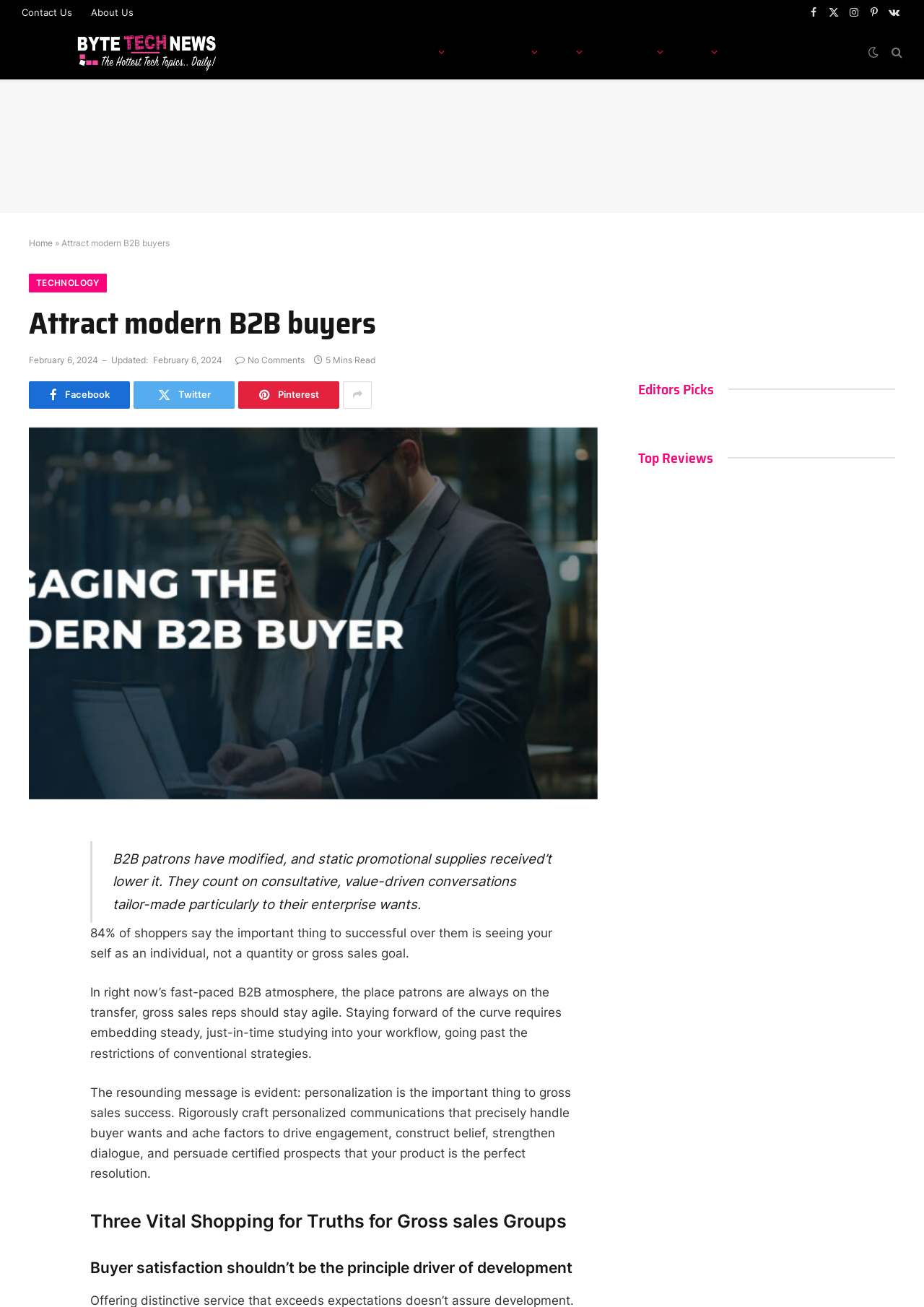Locate the bounding box coordinates of the element you need to click to accomplish the task described by this instruction: "Visit ByteTechNews homepage".

[0.023, 0.019, 0.301, 0.061]